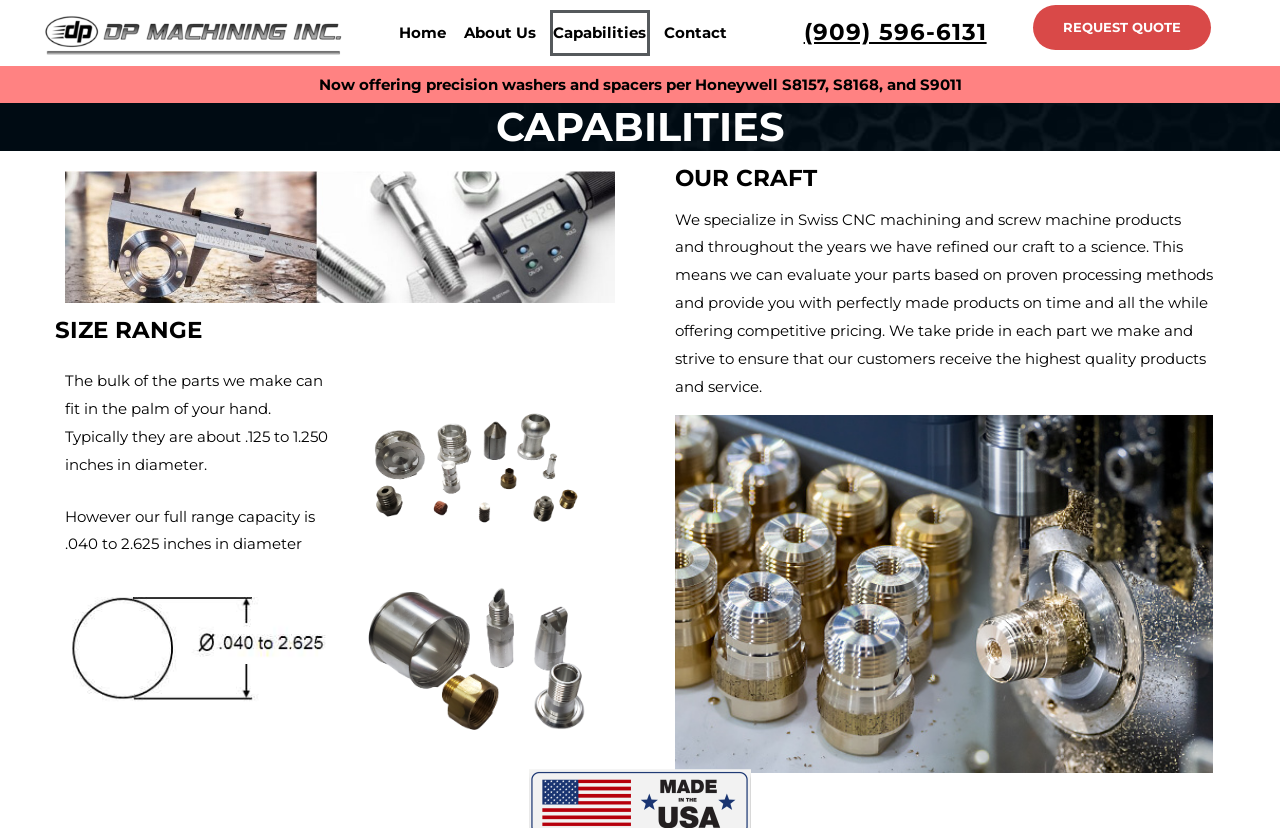With reference to the image, please provide a detailed answer to the following question: What type of machining does DP Machining Inc. specialize in?

I found the type of machining by reading the StaticText element under the 'OUR CRAFT' heading, which states 'We specialize in Swiss CNC machining and screw machine products...'.